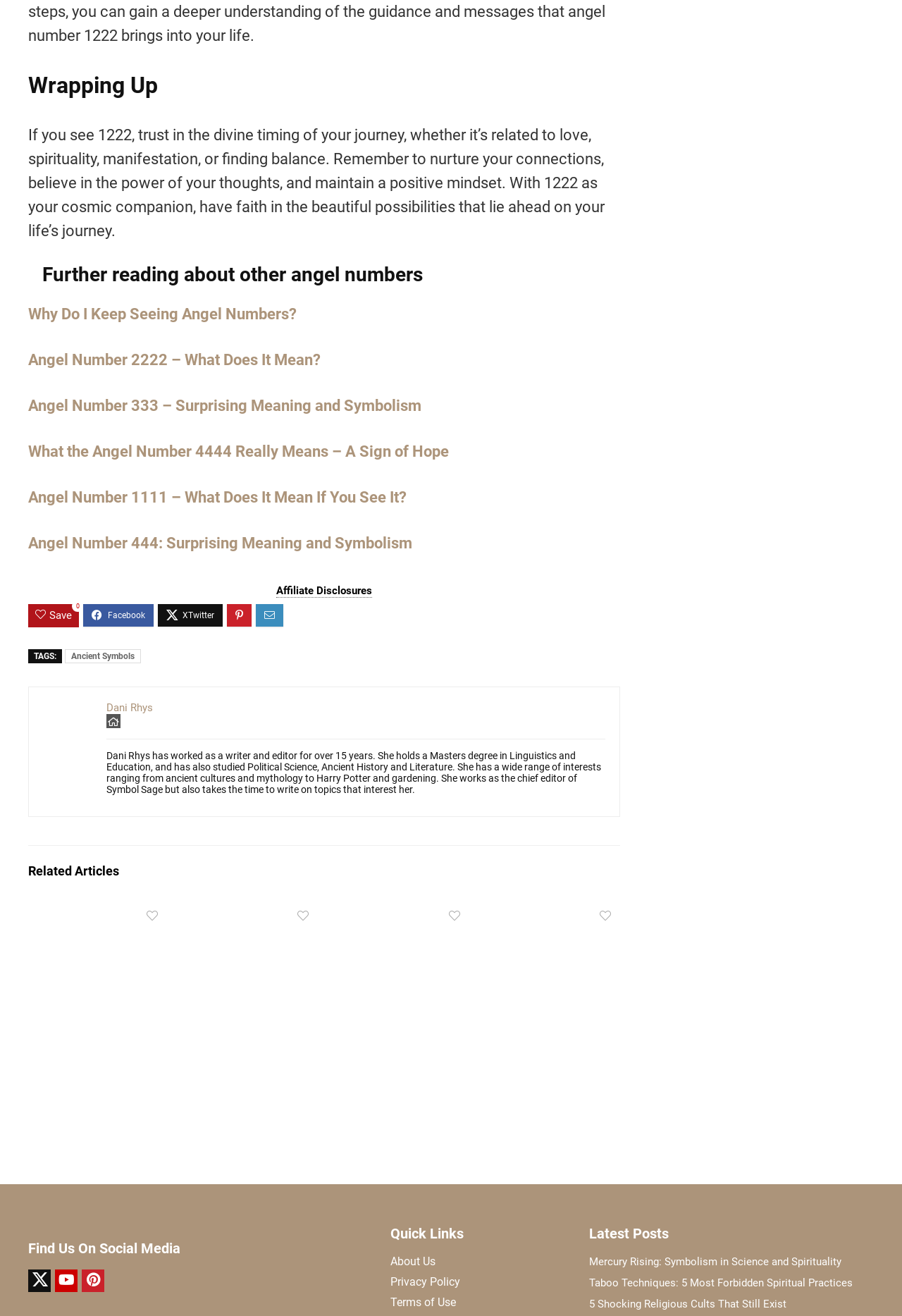Find the bounding box coordinates of the area that needs to be clicked in order to achieve the following instruction: "Click on 'Why Do I Keep Seeing Angel Numbers?'". The coordinates should be specified as four float numbers between 0 and 1, i.e., [left, top, right, bottom].

[0.031, 0.232, 0.329, 0.245]